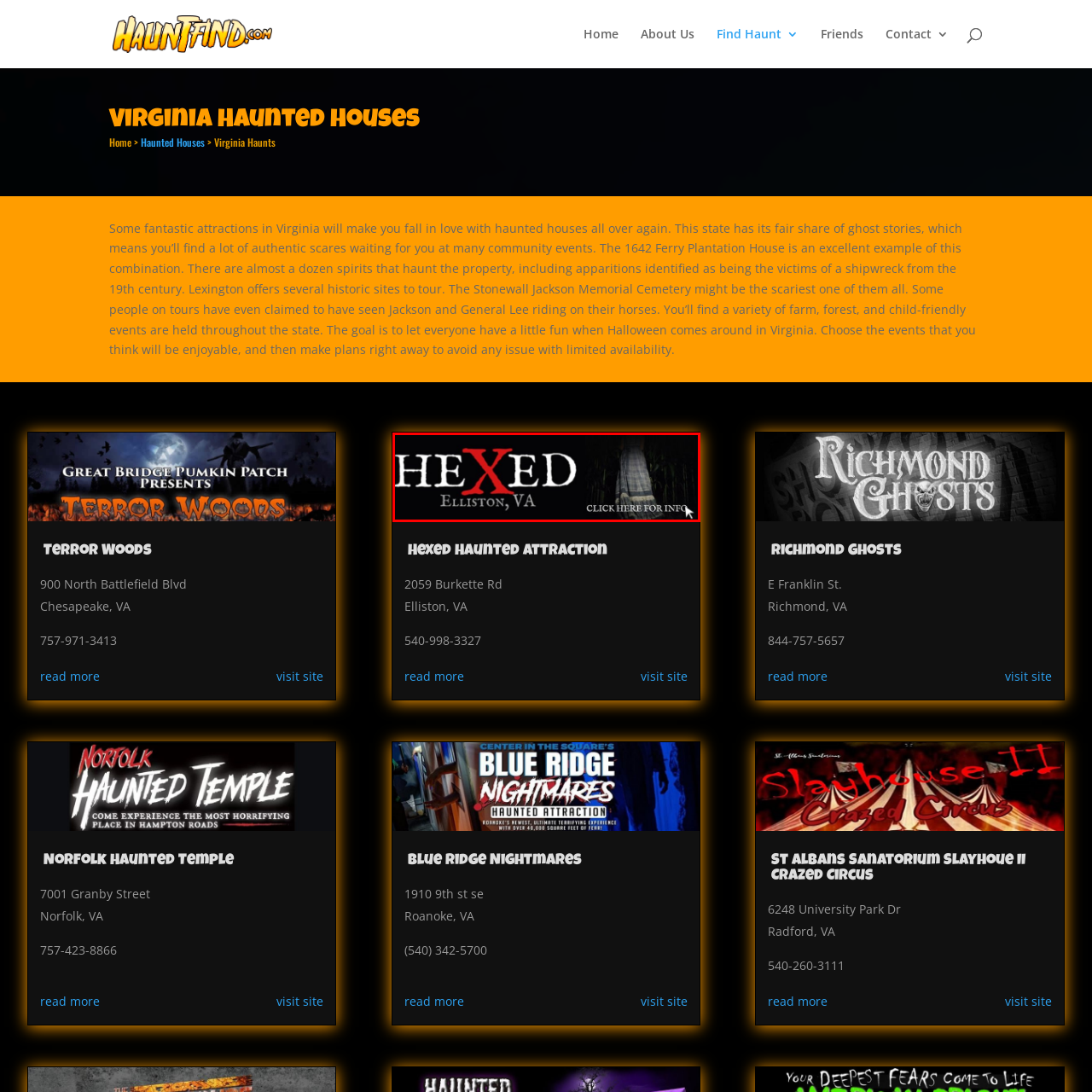View the image surrounded by the red border, What is the purpose of the call-to-action on the right?
 Answer using a single word or phrase.

To provide further details